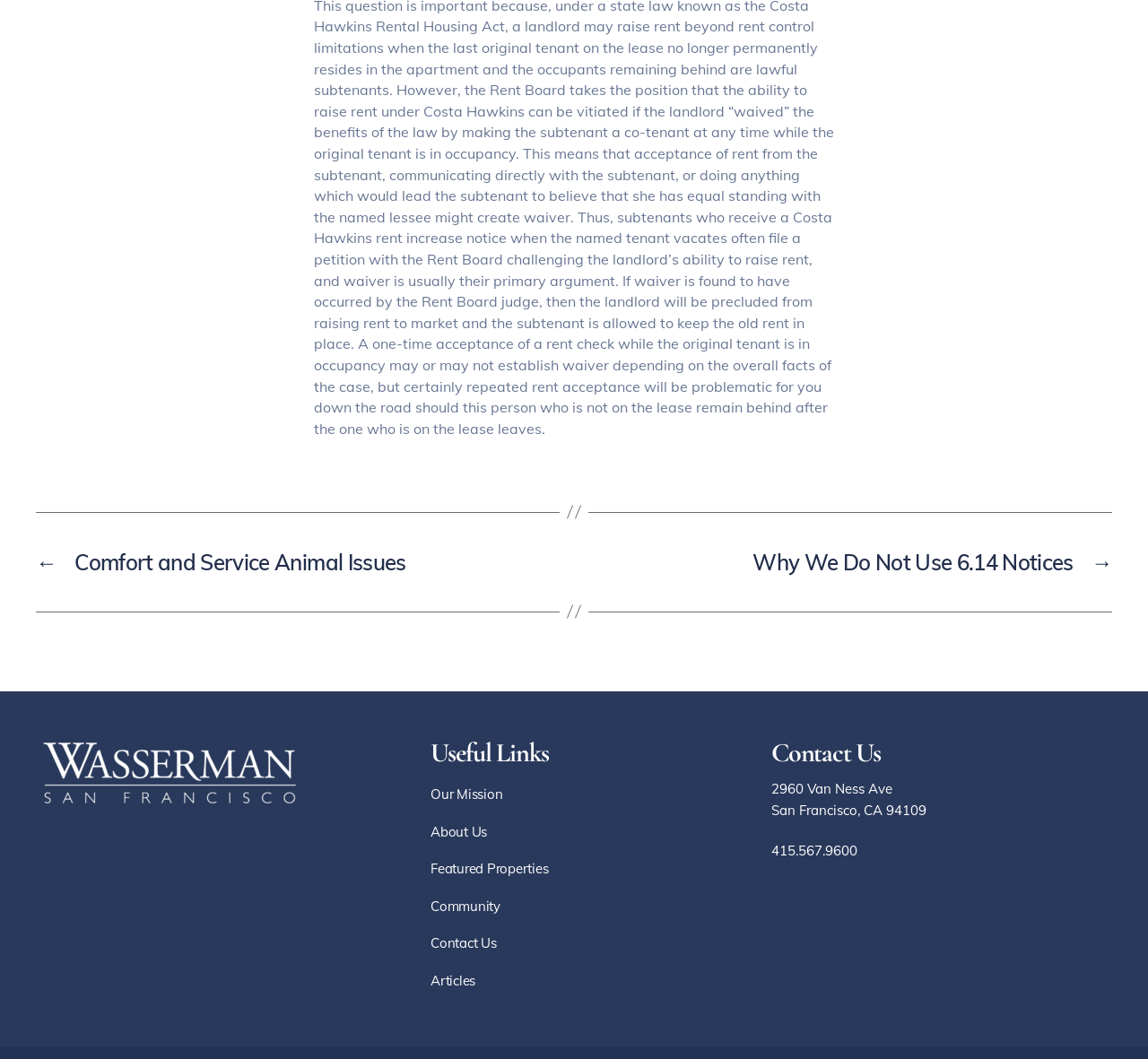Please give a short response to the question using one word or a phrase:
What is the first link in the navigation section?

Comfort and Service Animal Issues